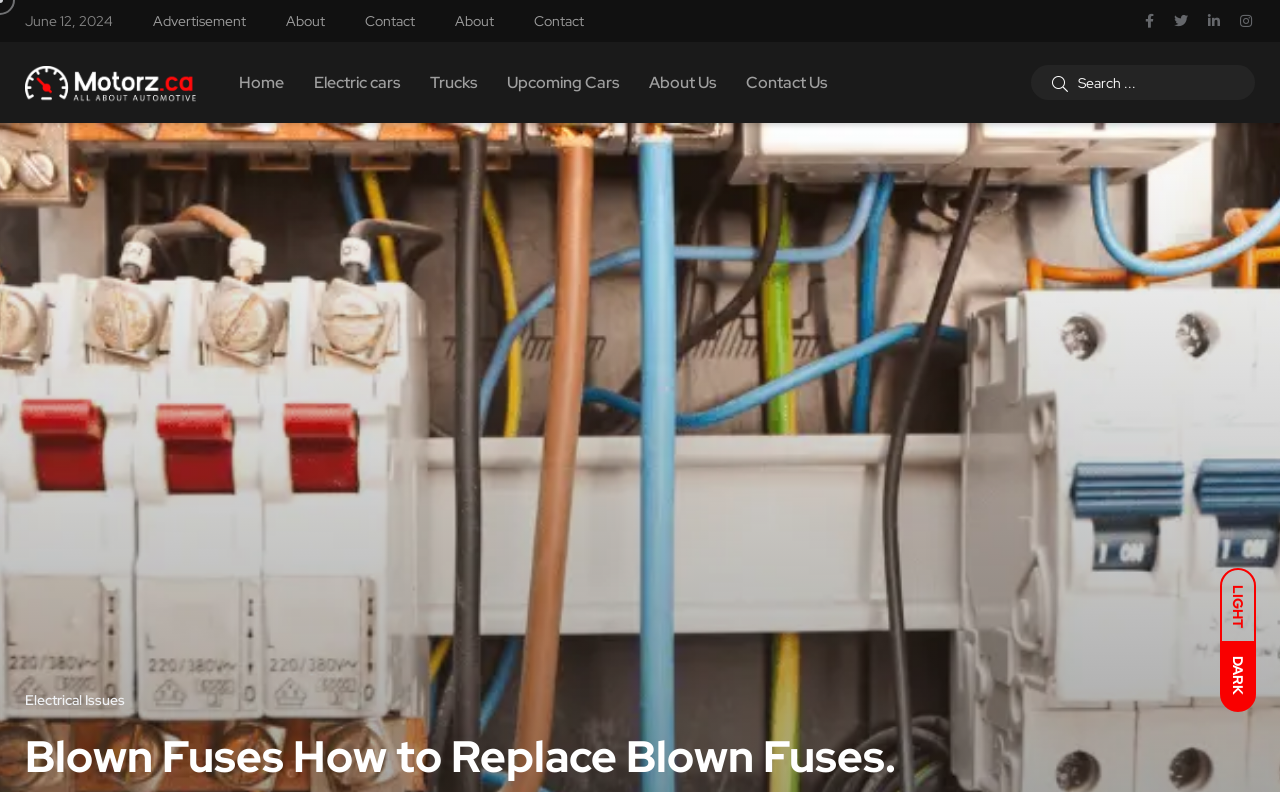What is the date displayed on the webpage?
Give a one-word or short phrase answer based on the image.

June 12, 2024